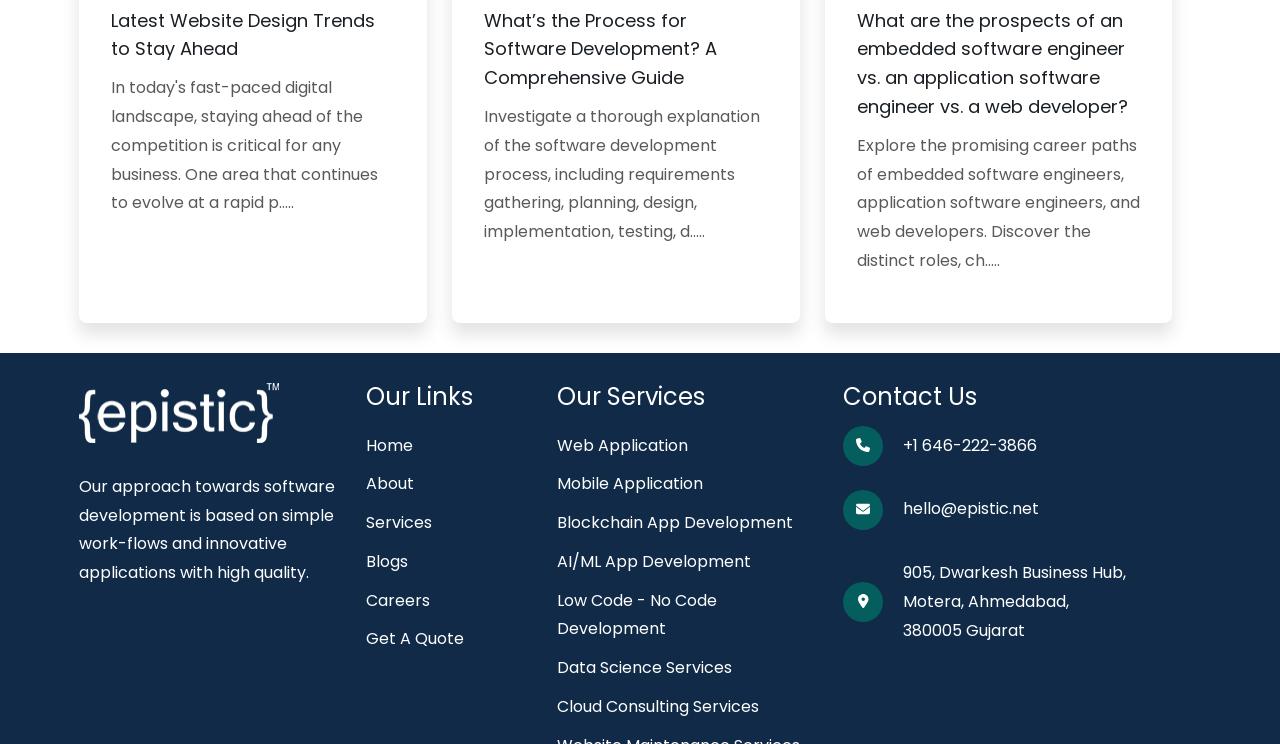What is the company name mentioned on the webpage?
Look at the image and answer the question with a single word or phrase.

Epistic Technologies